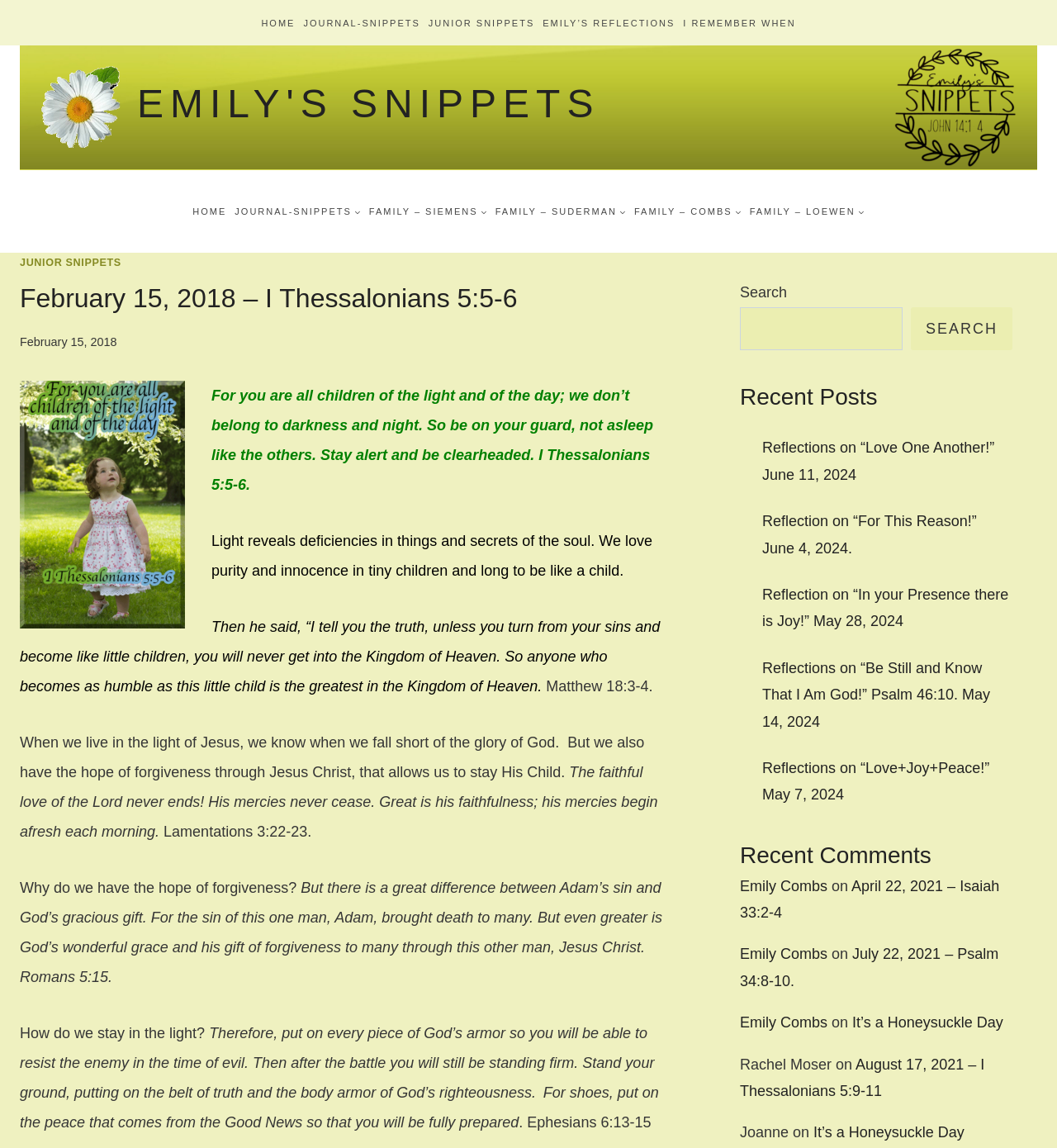Extract the bounding box coordinates of the UI element described by: "Junior Snippets". The coordinates should include four float numbers ranging from 0 to 1, e.g., [left, top, right, bottom].

[0.019, 0.224, 0.115, 0.234]